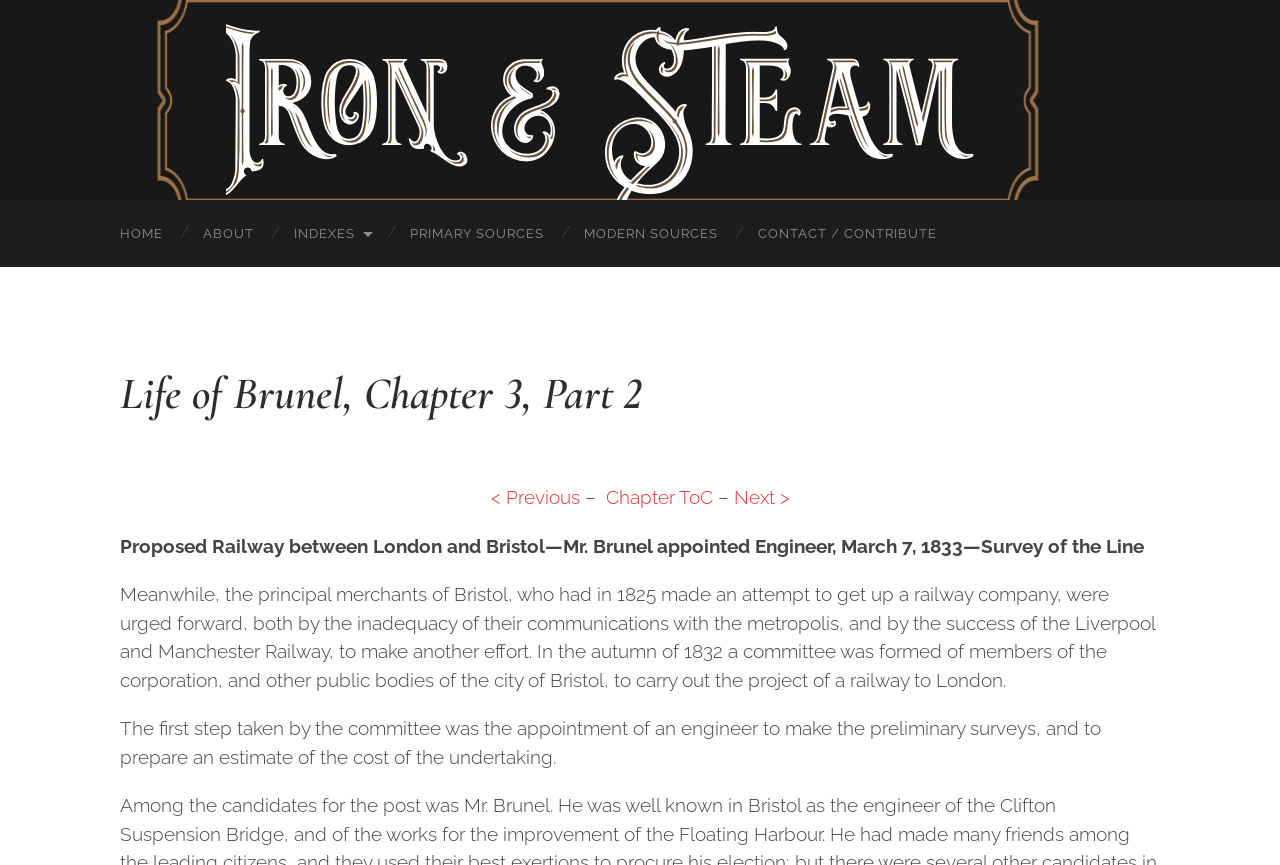Pinpoint the bounding box coordinates for the area that should be clicked to perform the following instruction: "go to previous chapter".

[0.383, 0.562, 0.453, 0.588]